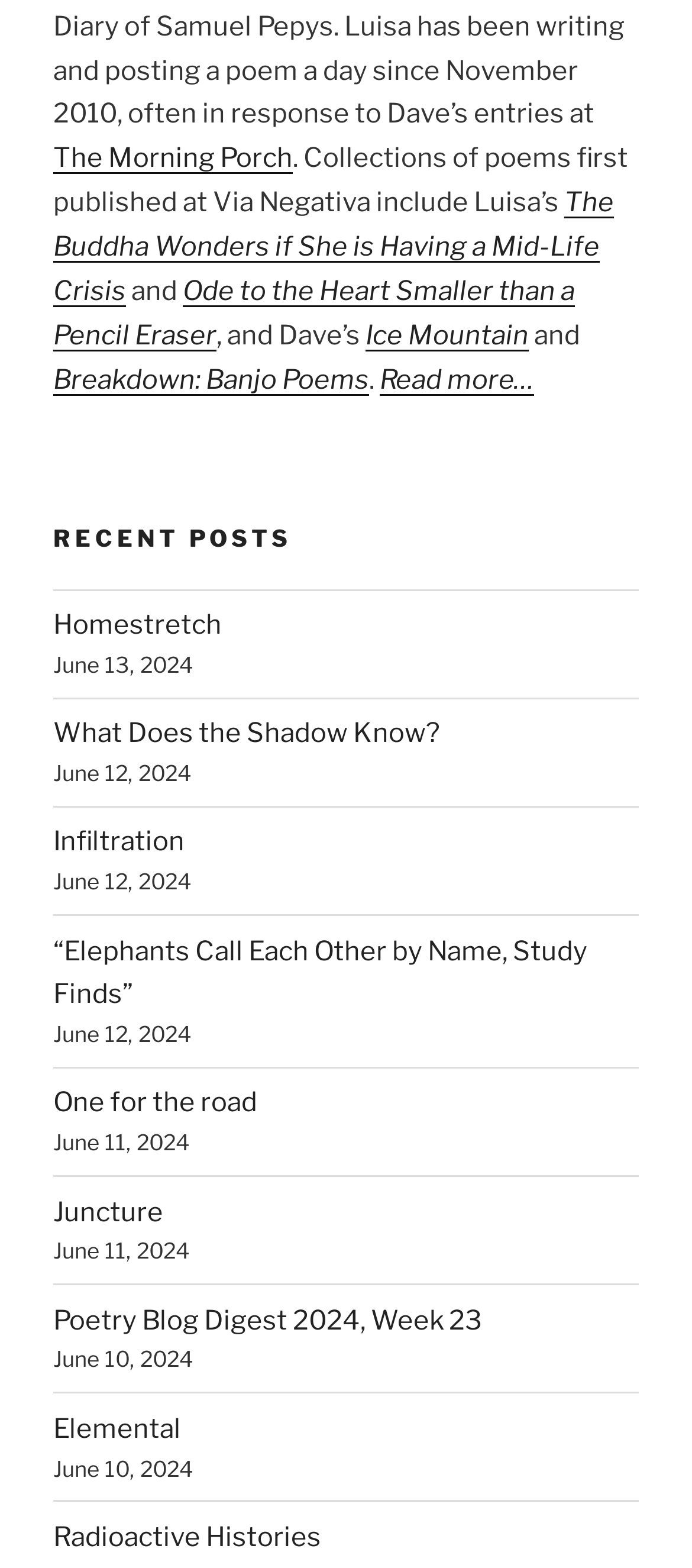Consider the image and give a detailed and elaborate answer to the question: 
What is the title of the first poem collection?

I looked at the first link listed on the webpage, which is 'The Morning Porch', and determined that it is the title of the first poem collection.